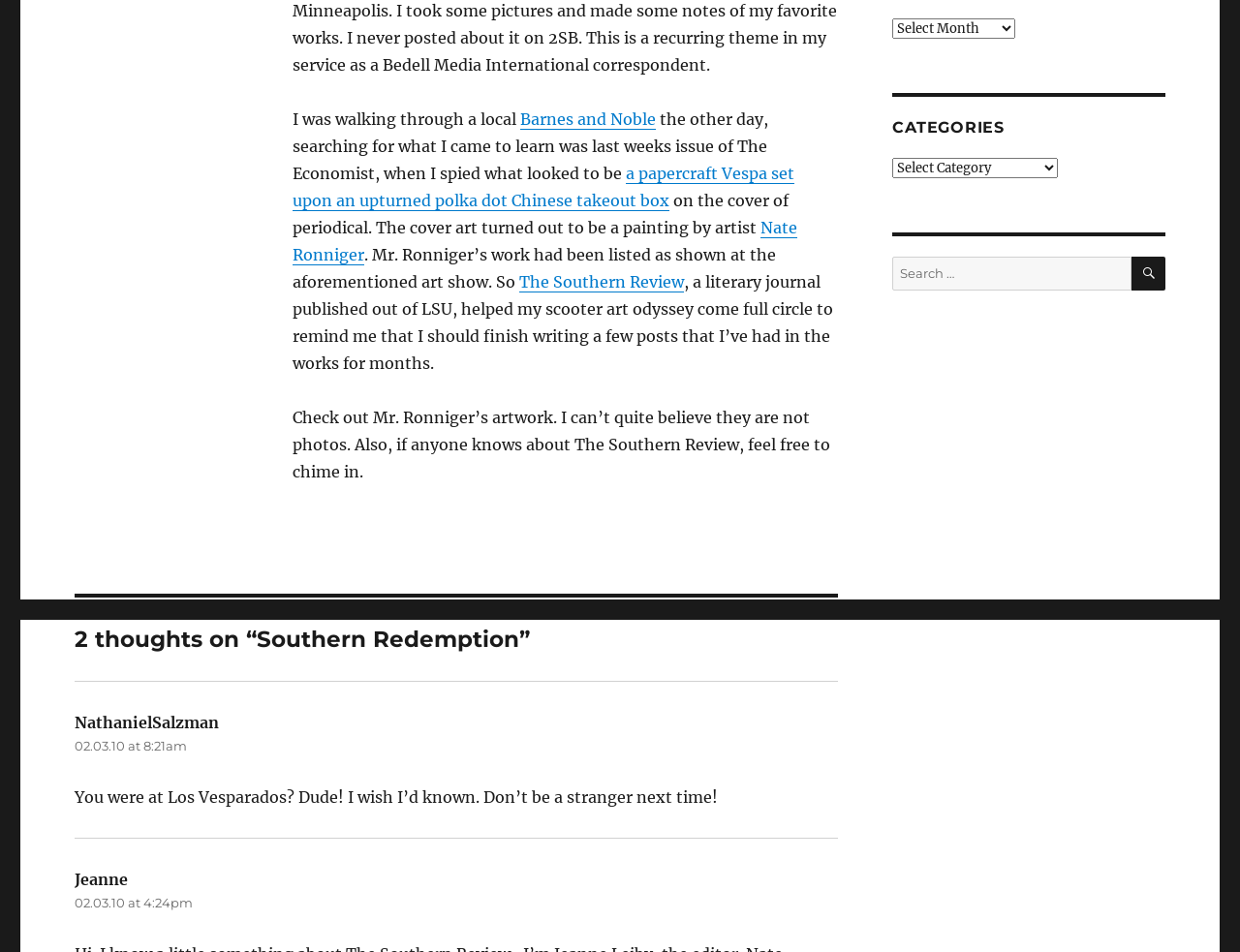Identify the bounding box of the UI element described as follows: "parent_node: Search name="s"". Provide the coordinates as four float numbers in the range of 0 to 1 [left, top, right, bottom].

None